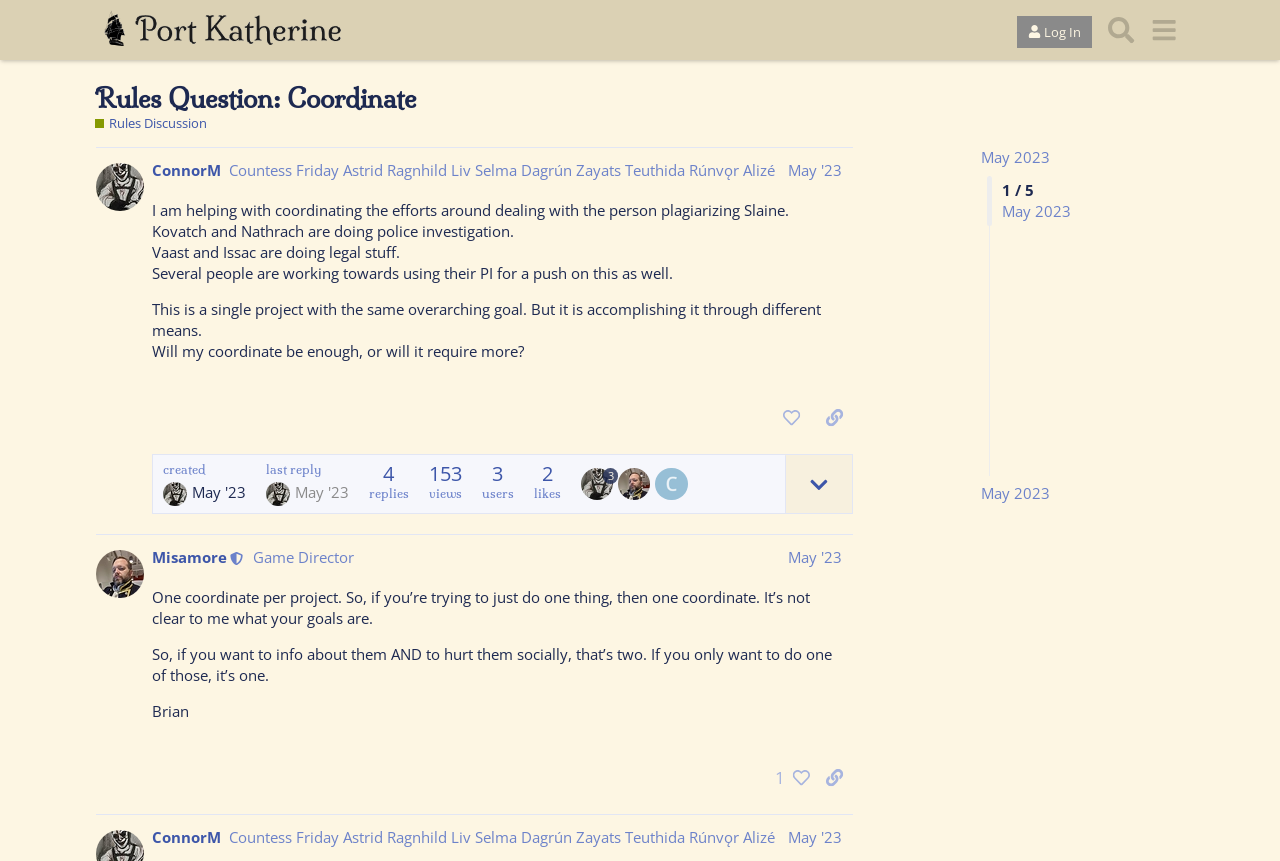Please determine the bounding box coordinates for the UI element described here. Use the format (top-left x, top-left y, bottom-right x, bottom-right y) with values bounded between 0 and 1: Rules Question: Coordinate

[0.074, 0.095, 0.325, 0.133]